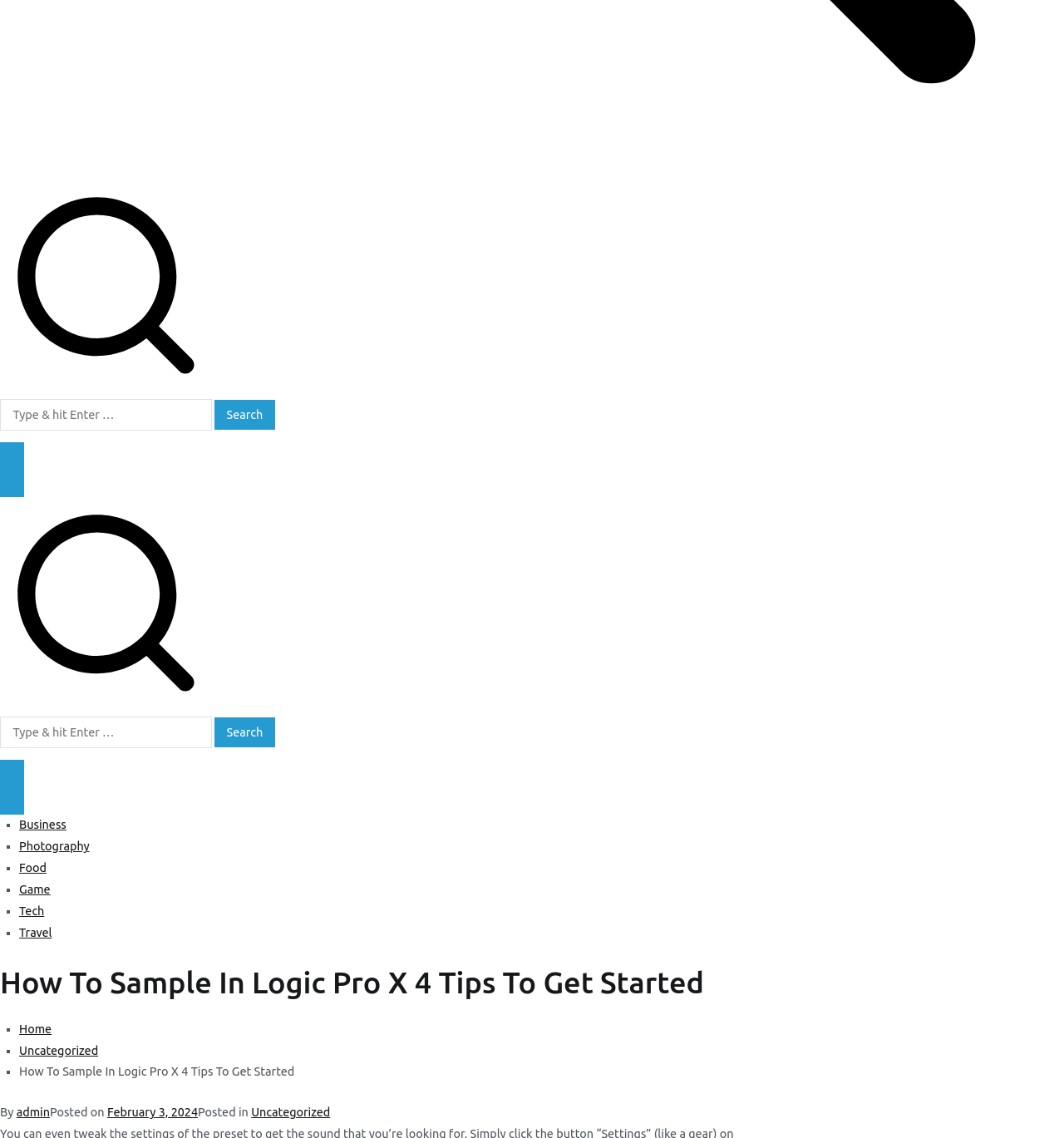Can you specify the bounding box coordinates for the region that should be clicked to fulfill this instruction: "Search for something".

[0.0, 0.35, 0.199, 0.378]